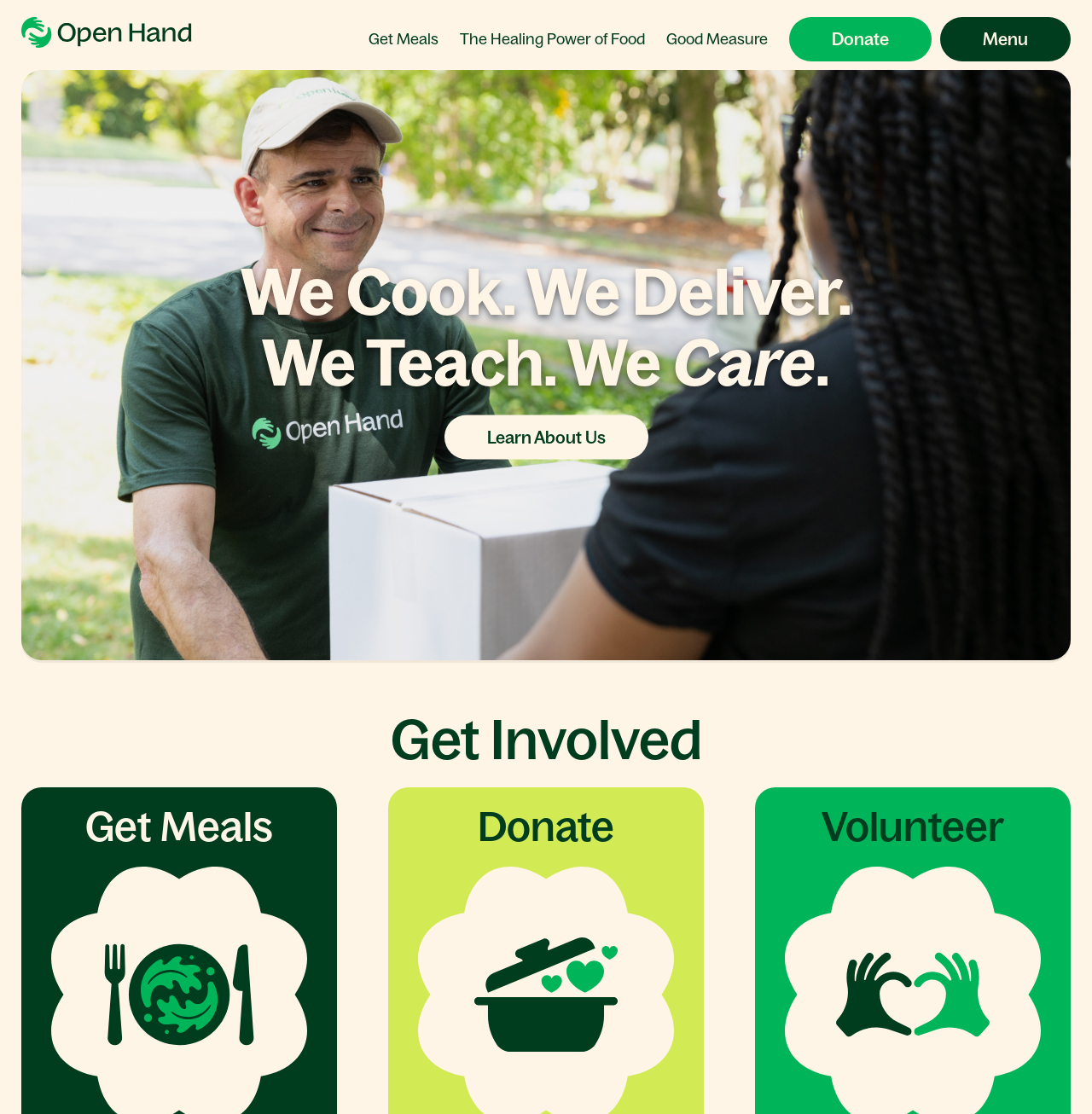Identify the main heading from the webpage and provide its text content.

We Cook. We Deliver.
We Teach. We Care.